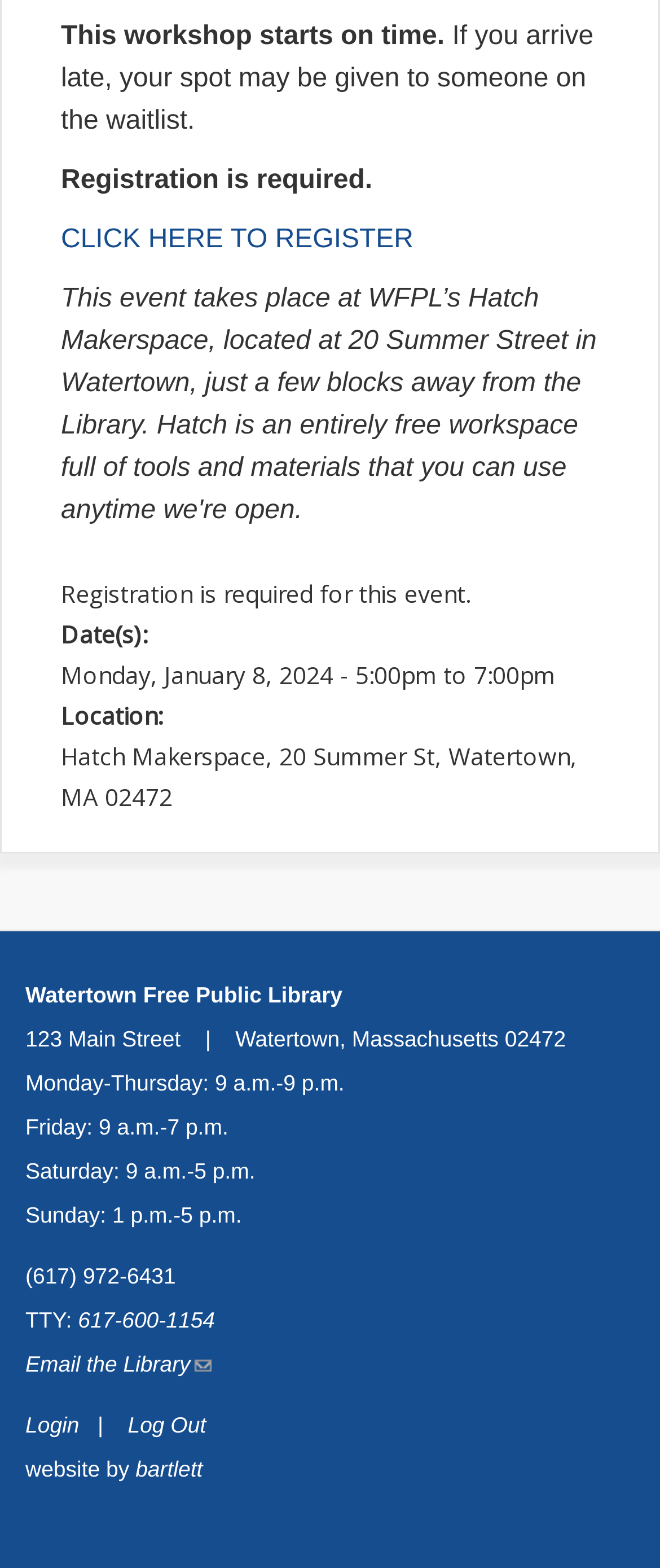What is the phone number of the library?
Analyze the image and deliver a detailed answer to the question.

I found the phone number of the library by looking at the section that lists the library's contact information, which mentions '(617) 972-6431'.